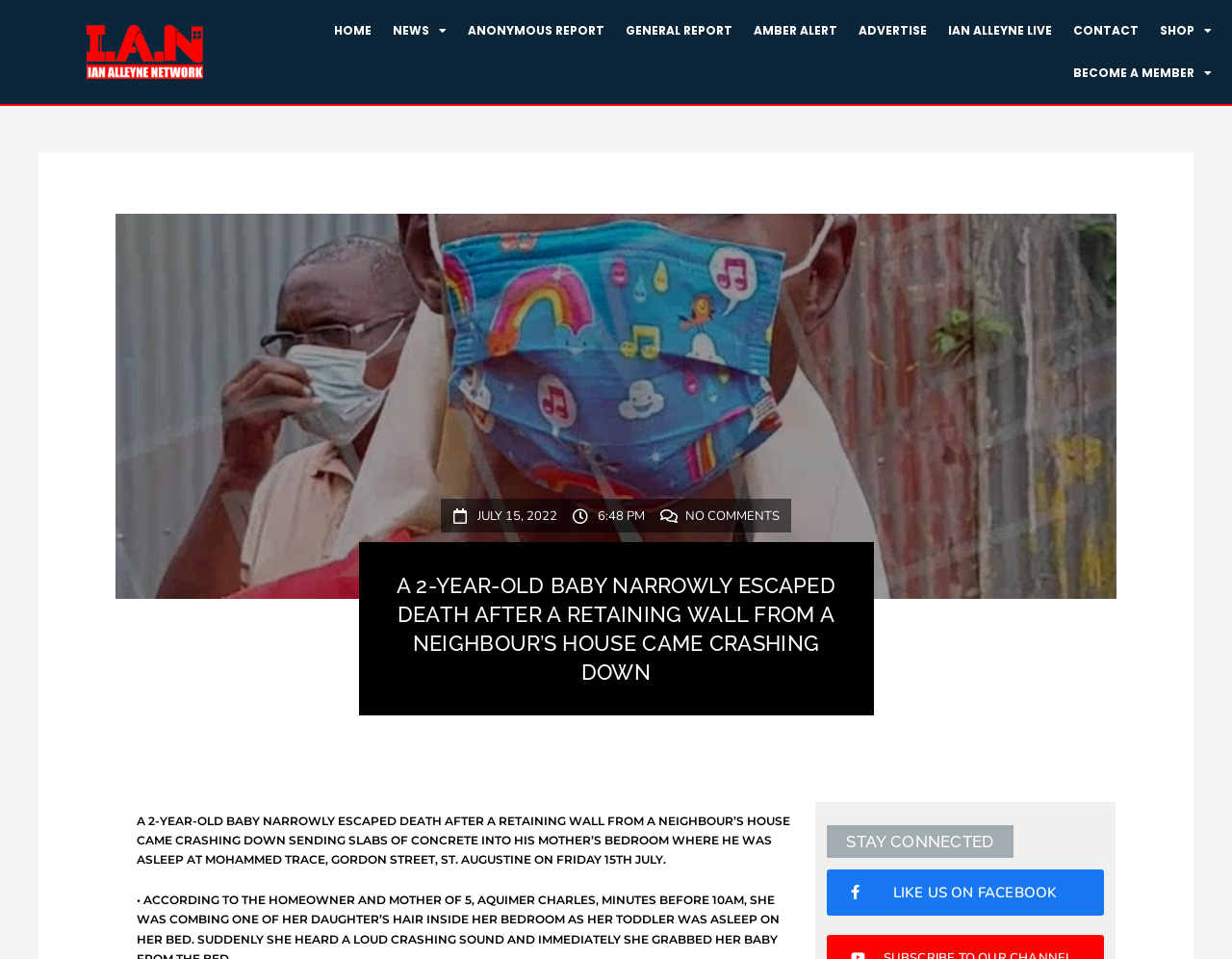Identify the bounding box coordinates of the clickable region to carry out the given instruction: "Like us on Facebook".

[0.671, 0.906, 0.896, 0.955]